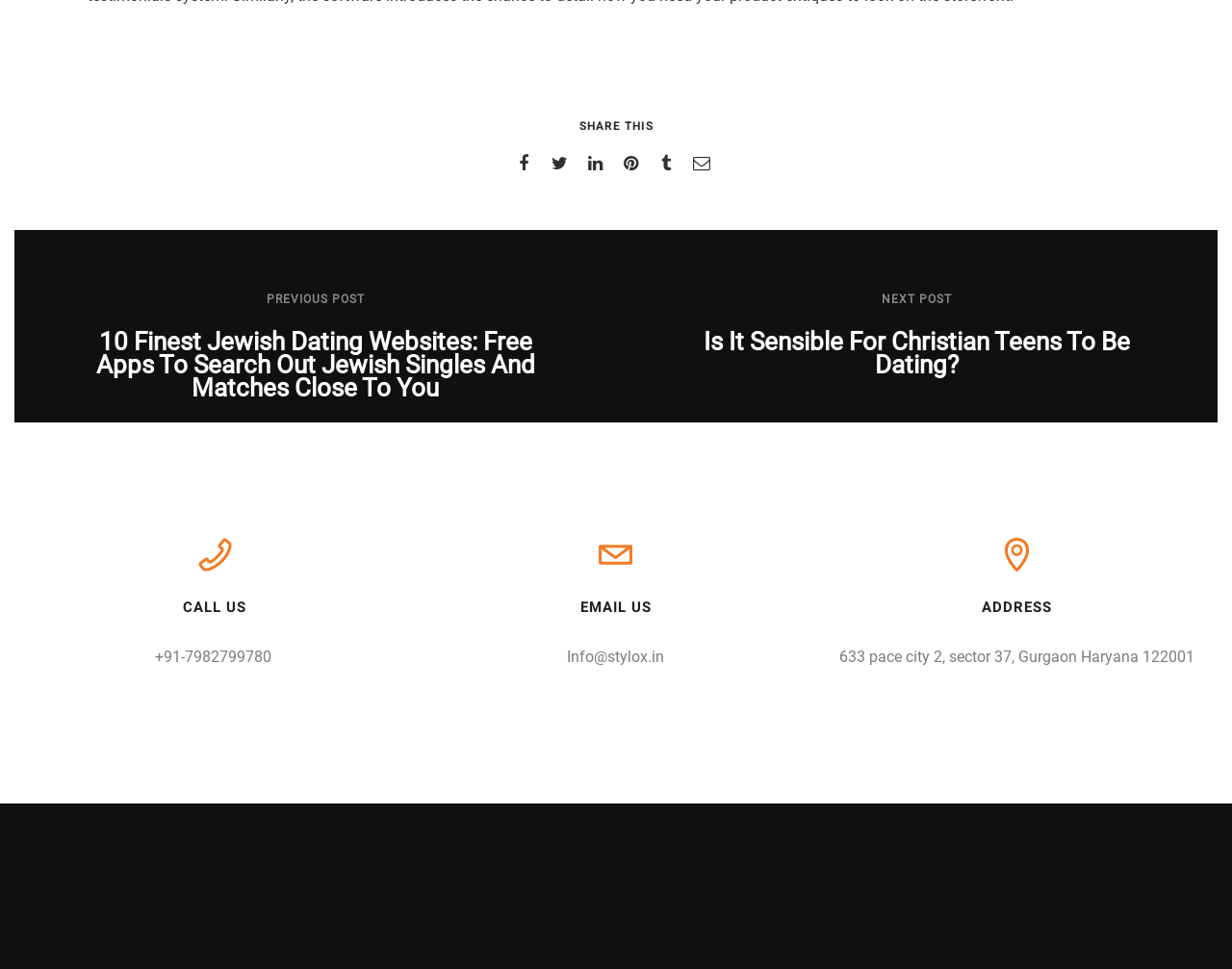Specify the bounding box coordinates of the region I need to click to perform the following instruction: "Share this". The coordinates must be four float numbers in the range of 0 to 1, i.e., [left, top, right, bottom].

[0.413, 0.153, 0.442, 0.183]